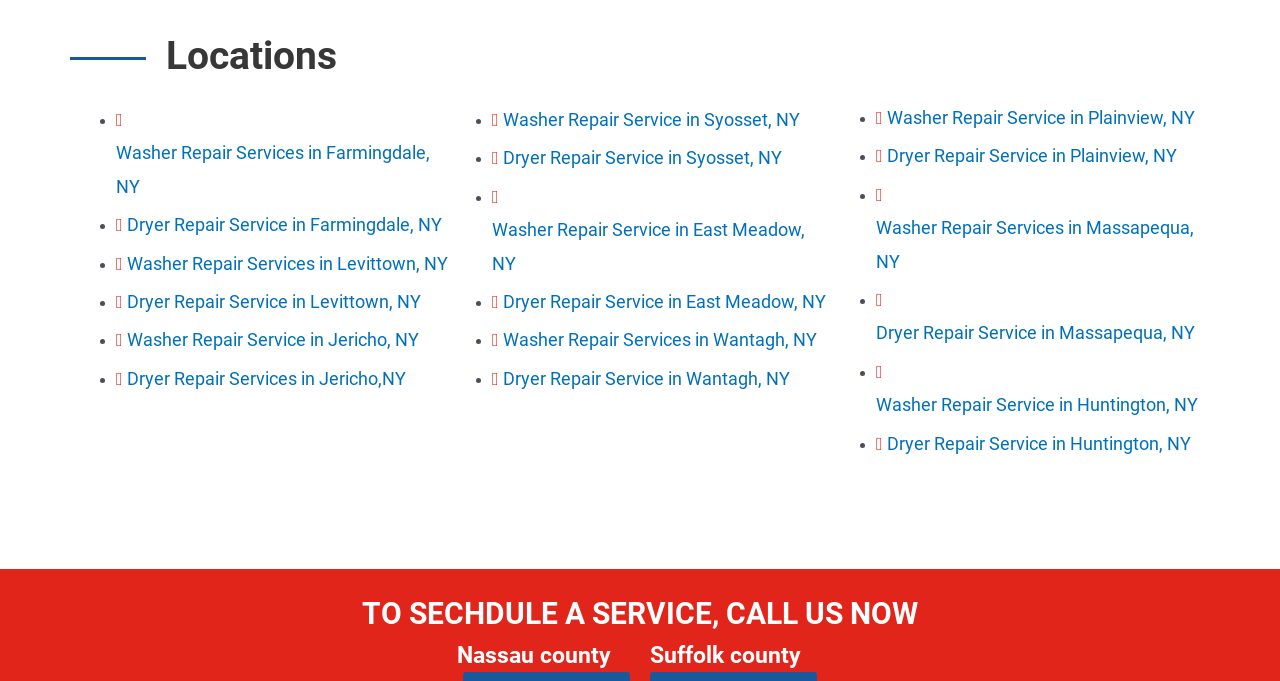Please find the bounding box coordinates of the element's region to be clicked to carry out this instruction: "Click the 'Send' button".

None